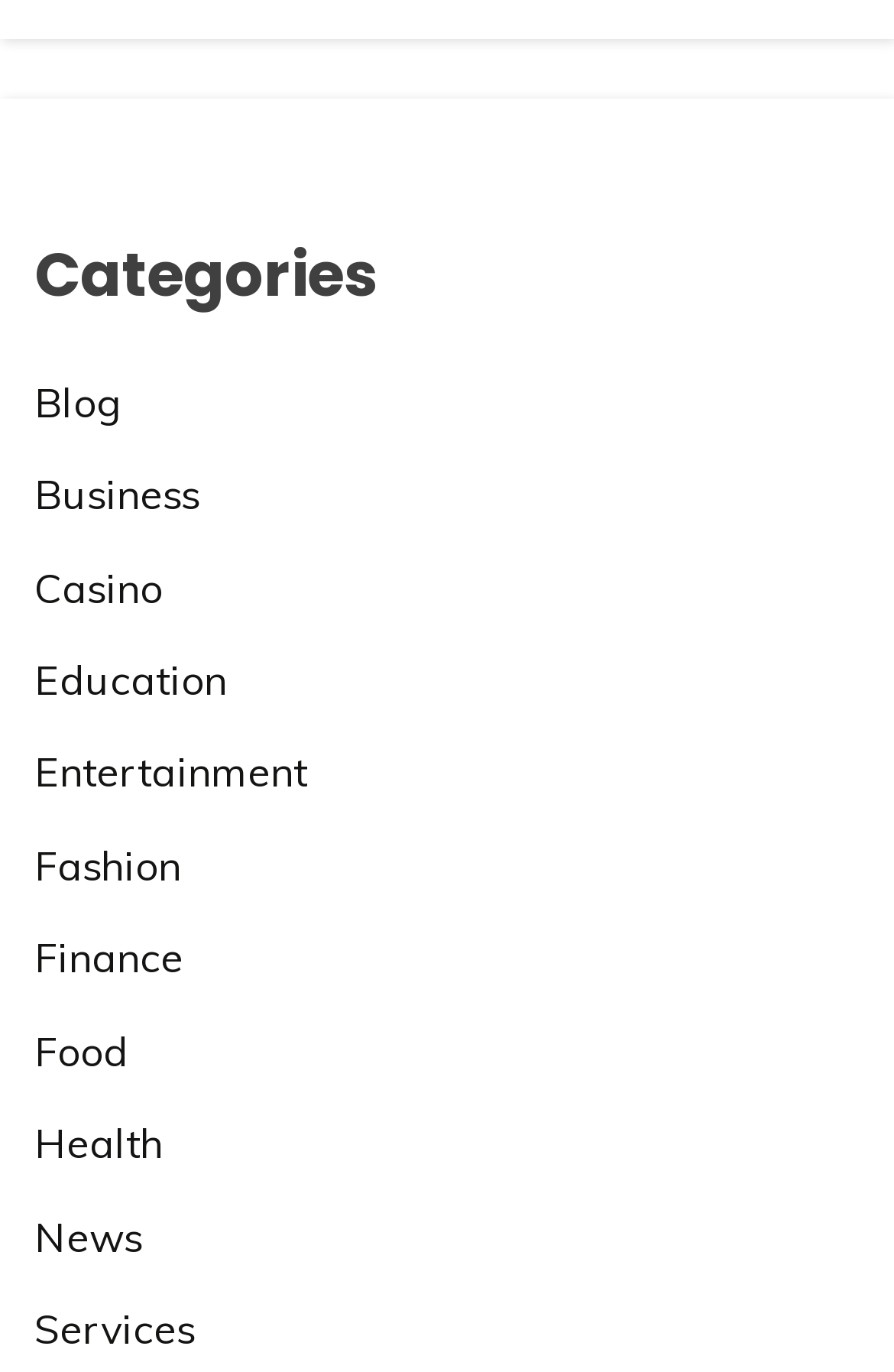Find the bounding box coordinates of the element to click in order to complete the given instruction: "Visit the 'Entertainment' section."

[0.038, 0.544, 0.344, 0.581]